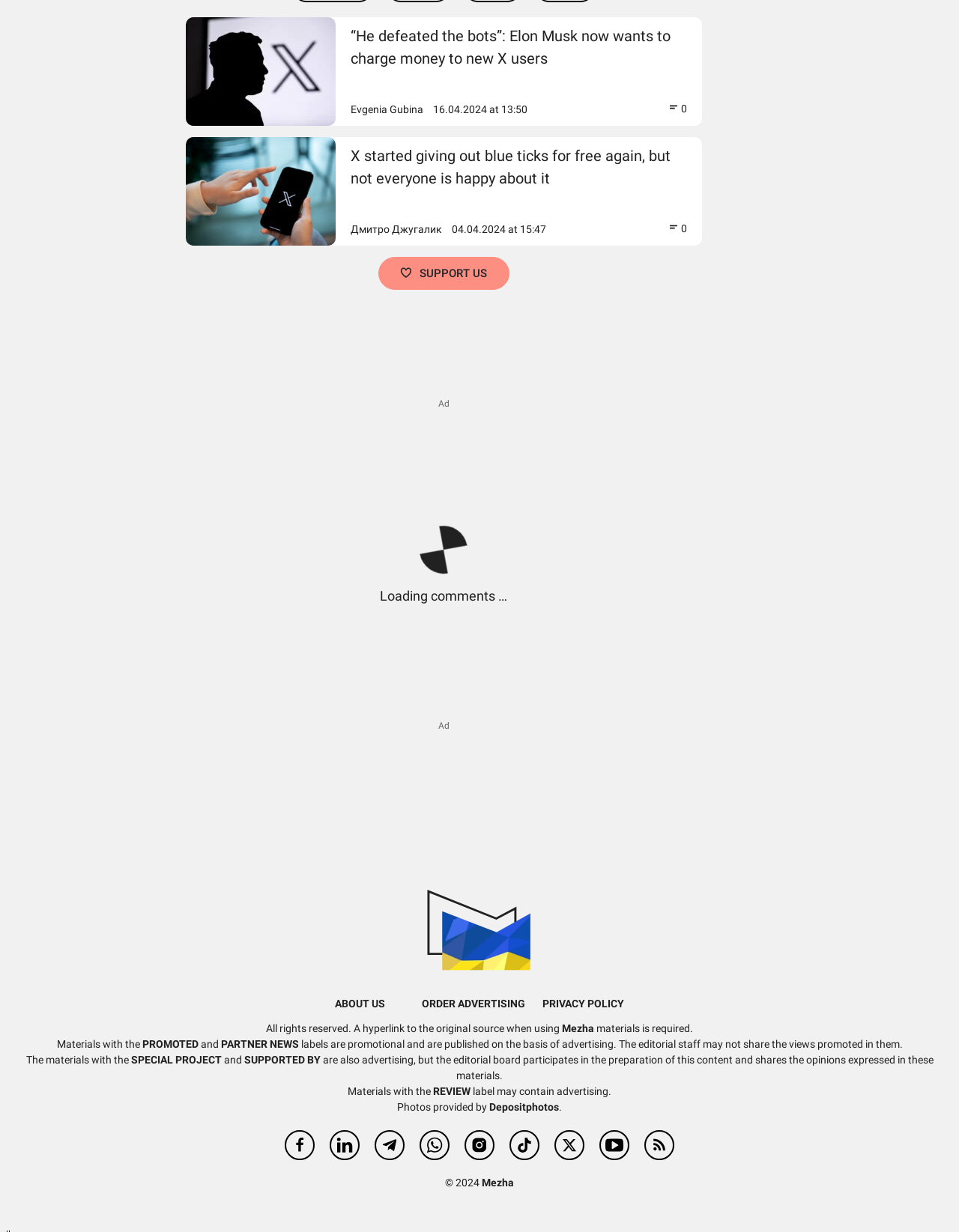Find the bounding box coordinates of the element you need to click on to perform this action: 'Click on the 'SUPPORT US' link'. The coordinates should be represented by four float values between 0 and 1, in the format [left, top, right, bottom].

[0.394, 0.209, 0.531, 0.235]